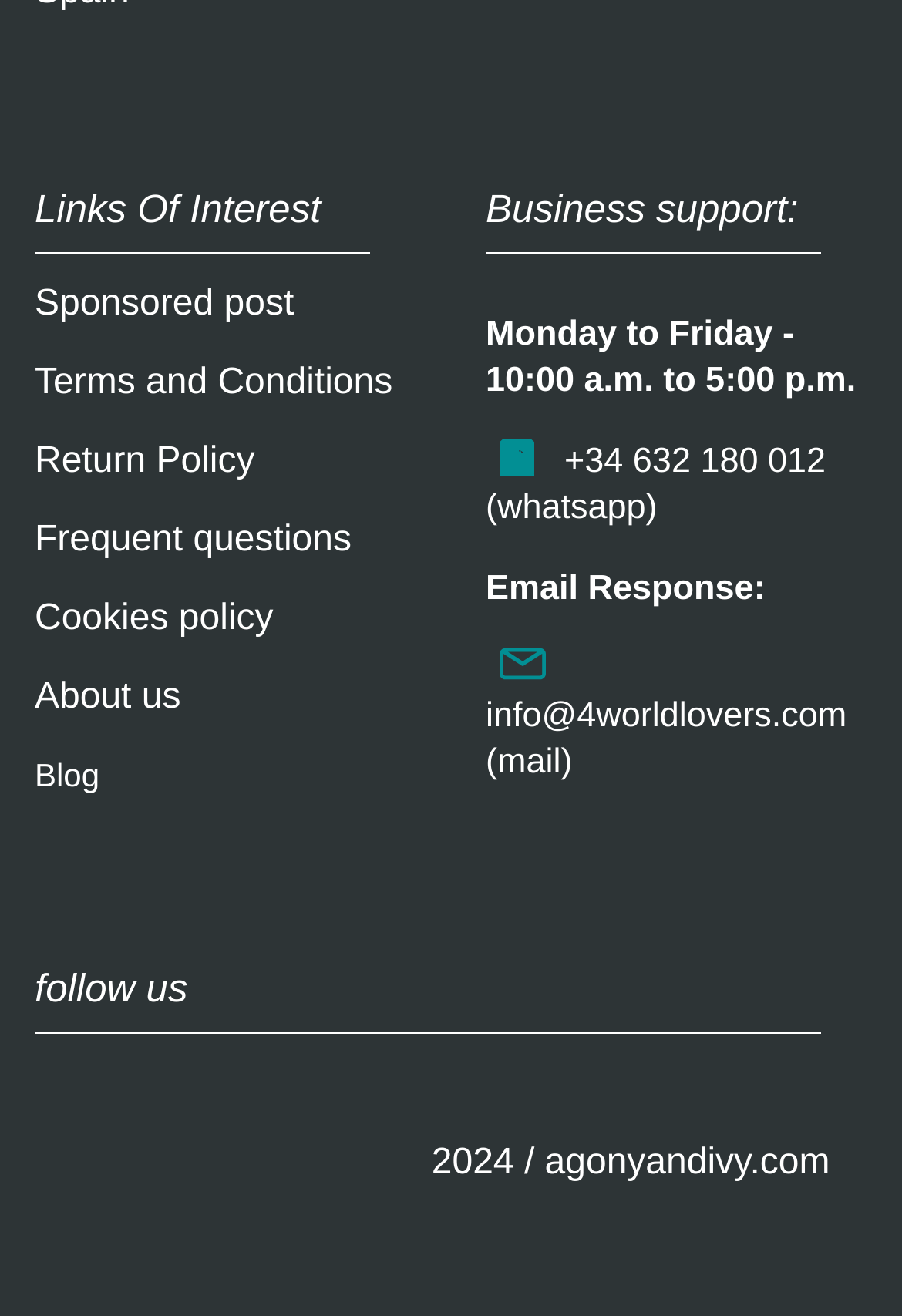Identify the bounding box coordinates for the element that needs to be clicked to fulfill this instruction: "Click on 'About us'". Provide the coordinates in the format of four float numbers between 0 and 1: [left, top, right, bottom].

[0.038, 0.515, 0.2, 0.545]